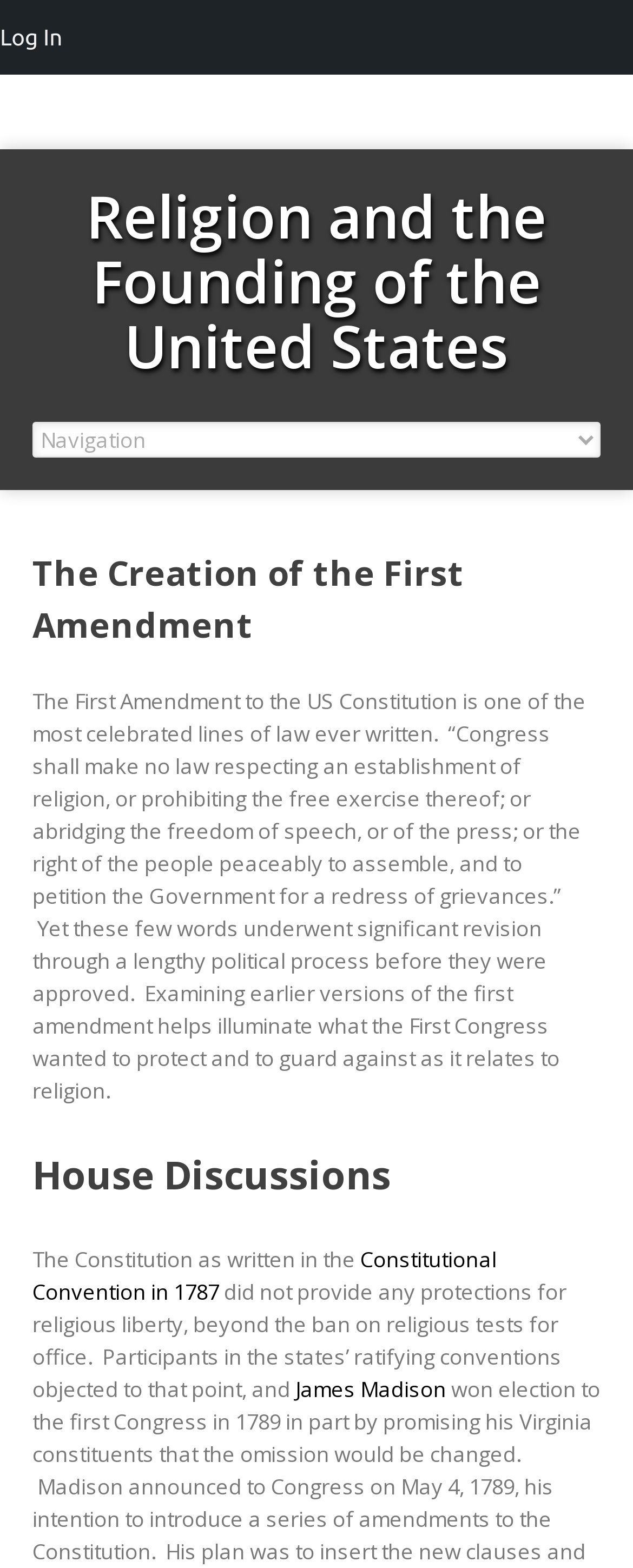Answer the question using only one word or a concise phrase: What is the main topic of the webpage?

Religion and the Founding of the US